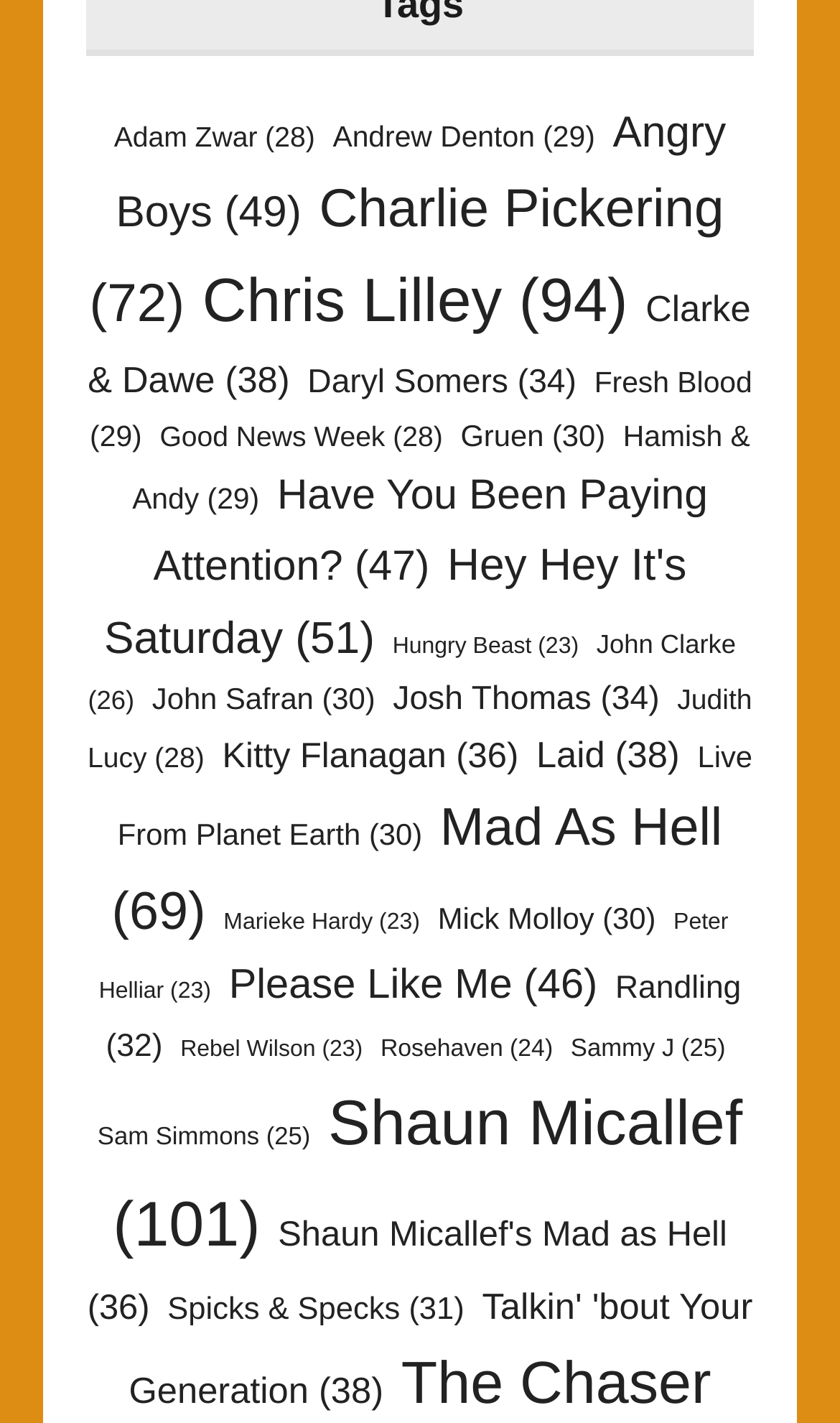Please respond in a single word or phrase: 
How many links have more than 40 items?

7